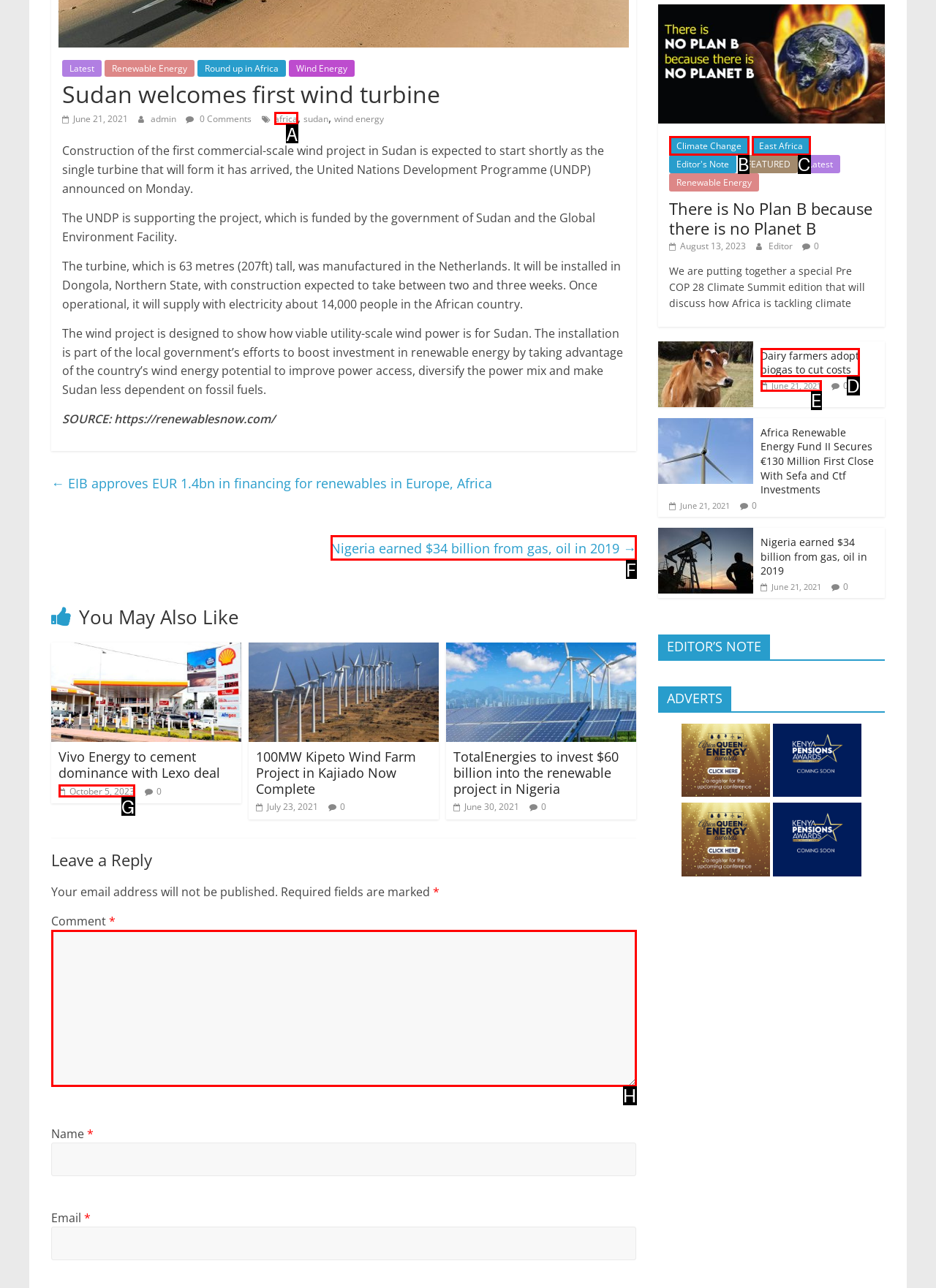Choose the HTML element that matches the description: http://www.chinapost.com.tw/taiwan/national/national-news/2010/02/08/244017/New-5-in-1.htm
Reply with the letter of the correct option from the given choices.

None